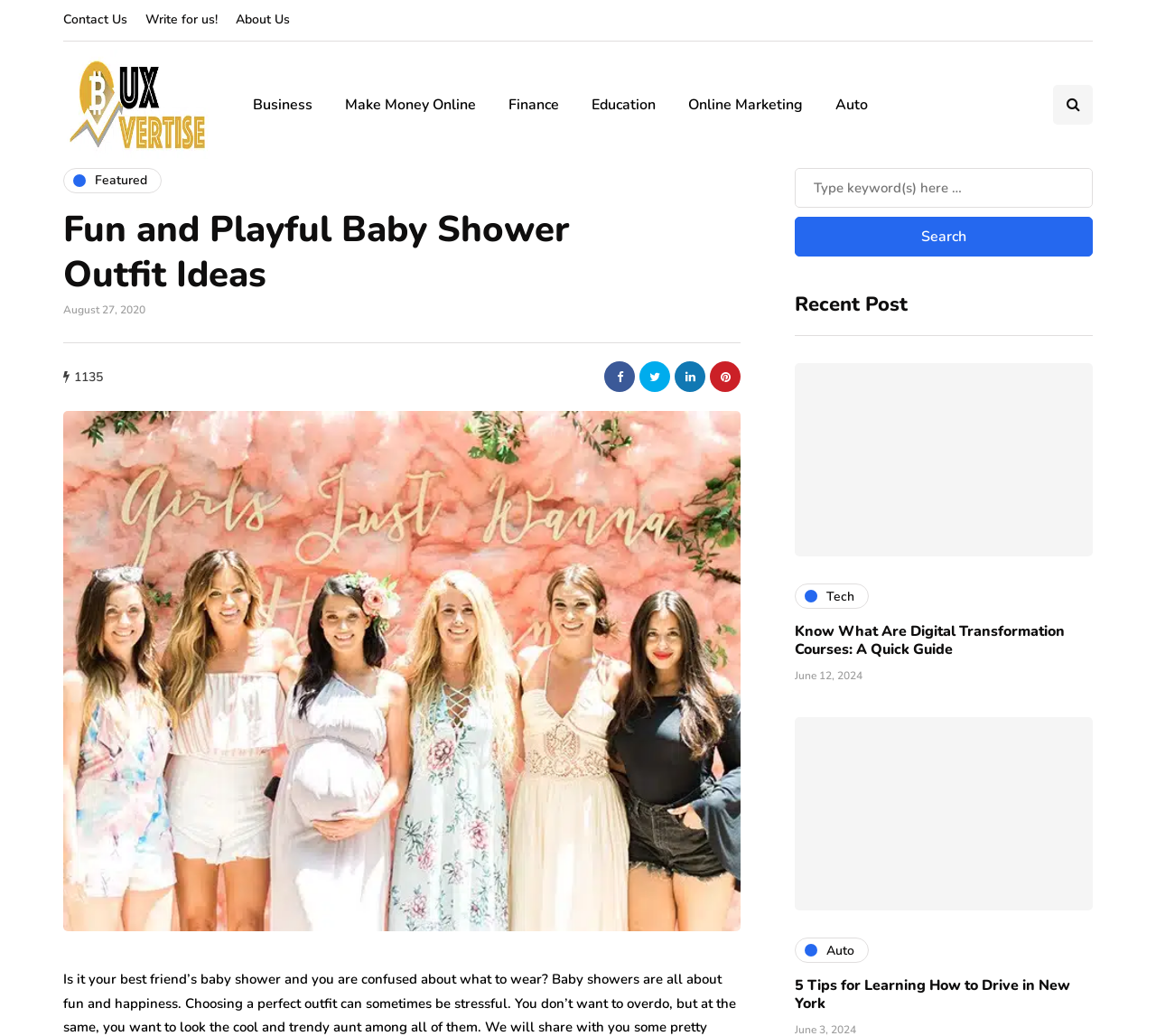Determine the bounding box of the UI element mentioned here: "Education". The coordinates must be in the format [left, top, right, bottom] with values ranging from 0 to 1.

[0.498, 0.082, 0.581, 0.12]